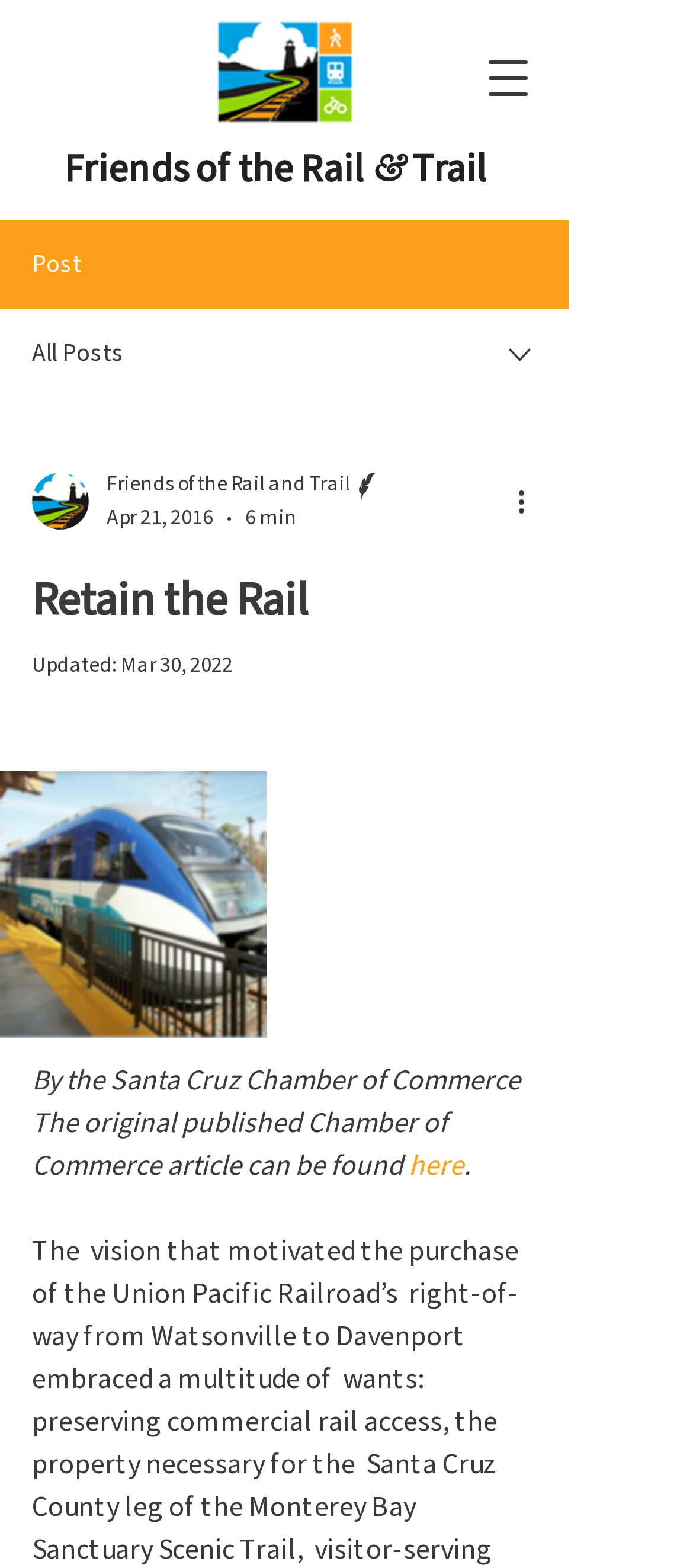Determine the bounding box coordinates of the section to be clicked to follow the instruction: "View the Friends of the Rail & Trail logo". The coordinates should be given as four float numbers between 0 and 1, formatted as [left, top, right, bottom].

[0.308, 0.011, 0.513, 0.079]